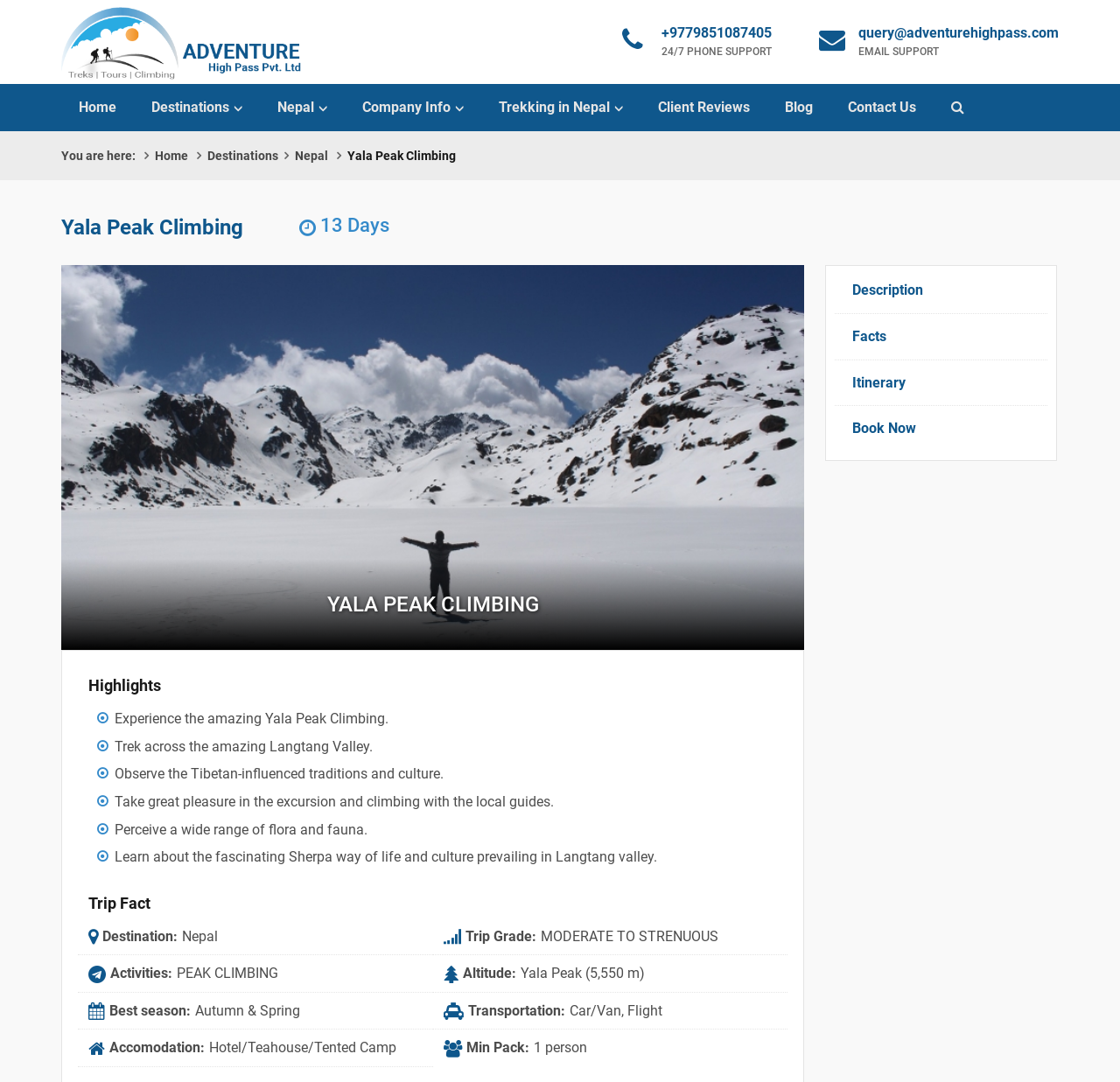Describe all significant elements and features of the webpage.

The webpage is about Yala Peak Climbing, a trekking and climbing expedition in Nepal. At the top left corner, there is a logo of Adventure Highpass Pvt Ltd, a company that offers this expedition. Below the logo, there are contact details, including a phone number and an email address, along with a 24/7 phone support and email support text.

The main navigation menu is located at the top center of the page, with links to Home, Destinations, Nepal, Company Info, Trekking in Nepal, Client Reviews, Blog, and Contact Us. There is also a search icon at the top right corner.

Below the navigation menu, there is a breadcrumb trail indicating the current page, Yala Peak Climbing, which is a sub-page under Destinations and Nepal.

The main content of the page is divided into several sections. The first section has a heading "Yala Peak Climbing" and displays a large image of the Yala Peak. Below the image, there are two links, one on the left and one on the right, which are not labeled.

The next section has a heading "Highlights" and lists five points about the expedition, including experiencing the amazing Yala Peak Climbing, trekking across the Langtang Valley, observing Tibetan-influenced traditions and culture, taking pleasure in the excursion and climbing with local guides, and perceiving a wide range of flora and fauna.

The following section has a heading "Trip Fact" and displays several details about the expedition, including the destination, trip grade, activities, altitude, best season, transportation, accommodation, and minimum pack size.

At the bottom right corner of the page, there are four links: Description, Facts, Itinerary, and Book Now, which provide more information about the expedition and allow users to book the trip.